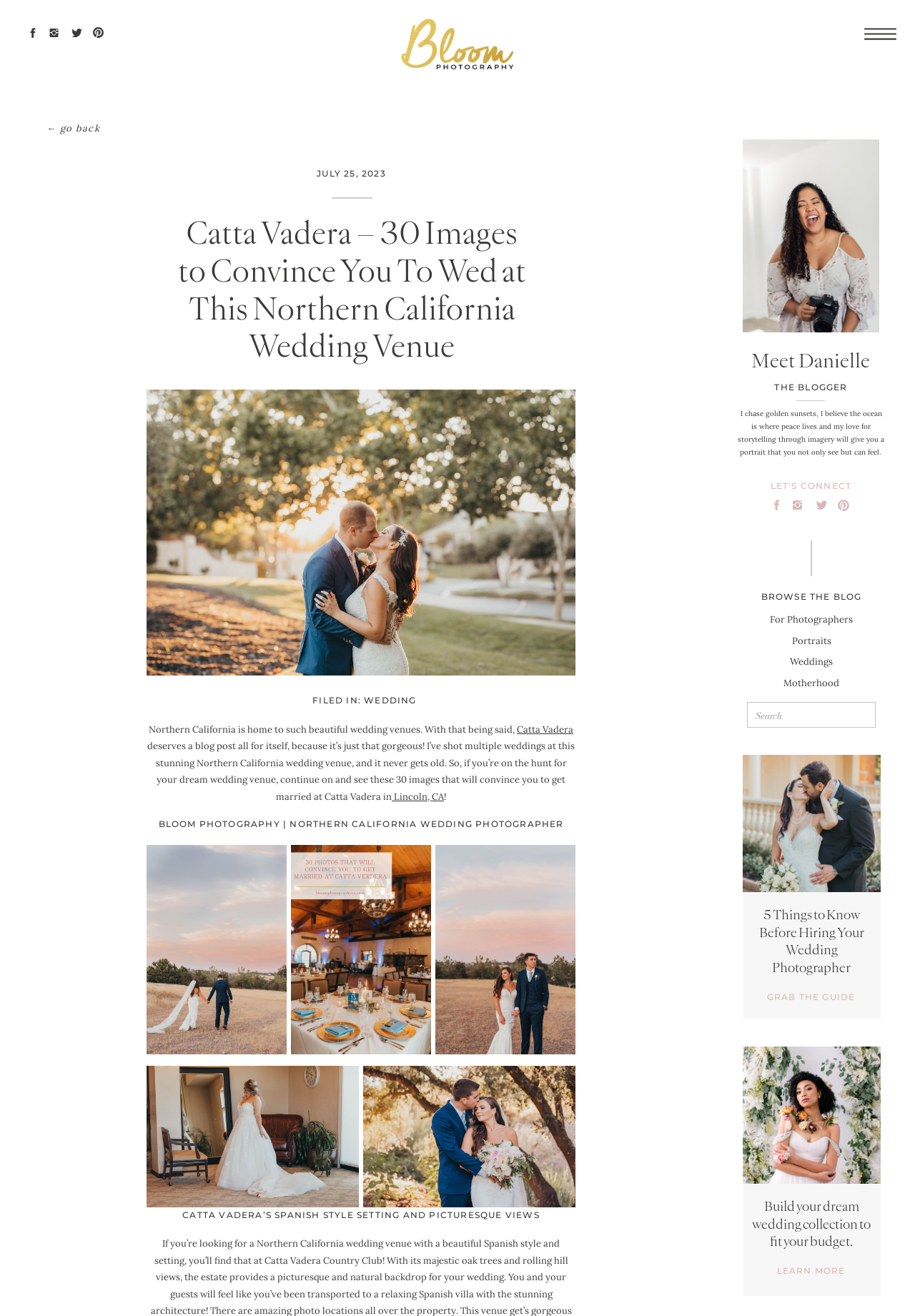Who is the author of the blog post?
Provide a detailed and well-explained answer to the question.

I found the answer by looking at the heading element with the text 'Meet Danielle' which suggests that Danielle is the author of the blog post.